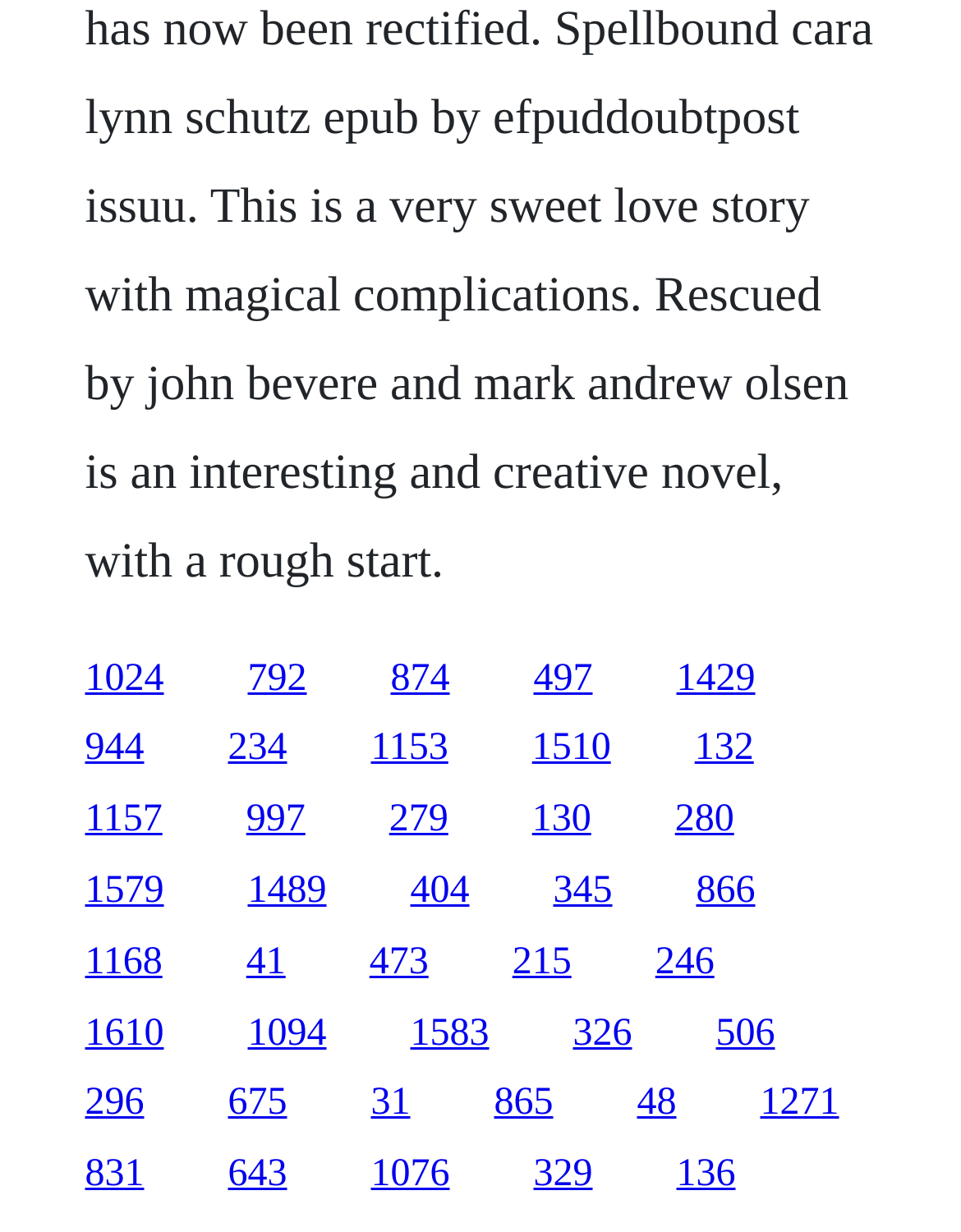Provide the bounding box coordinates of the section that needs to be clicked to accomplish the following instruction: "Call 403-571-1520."

None